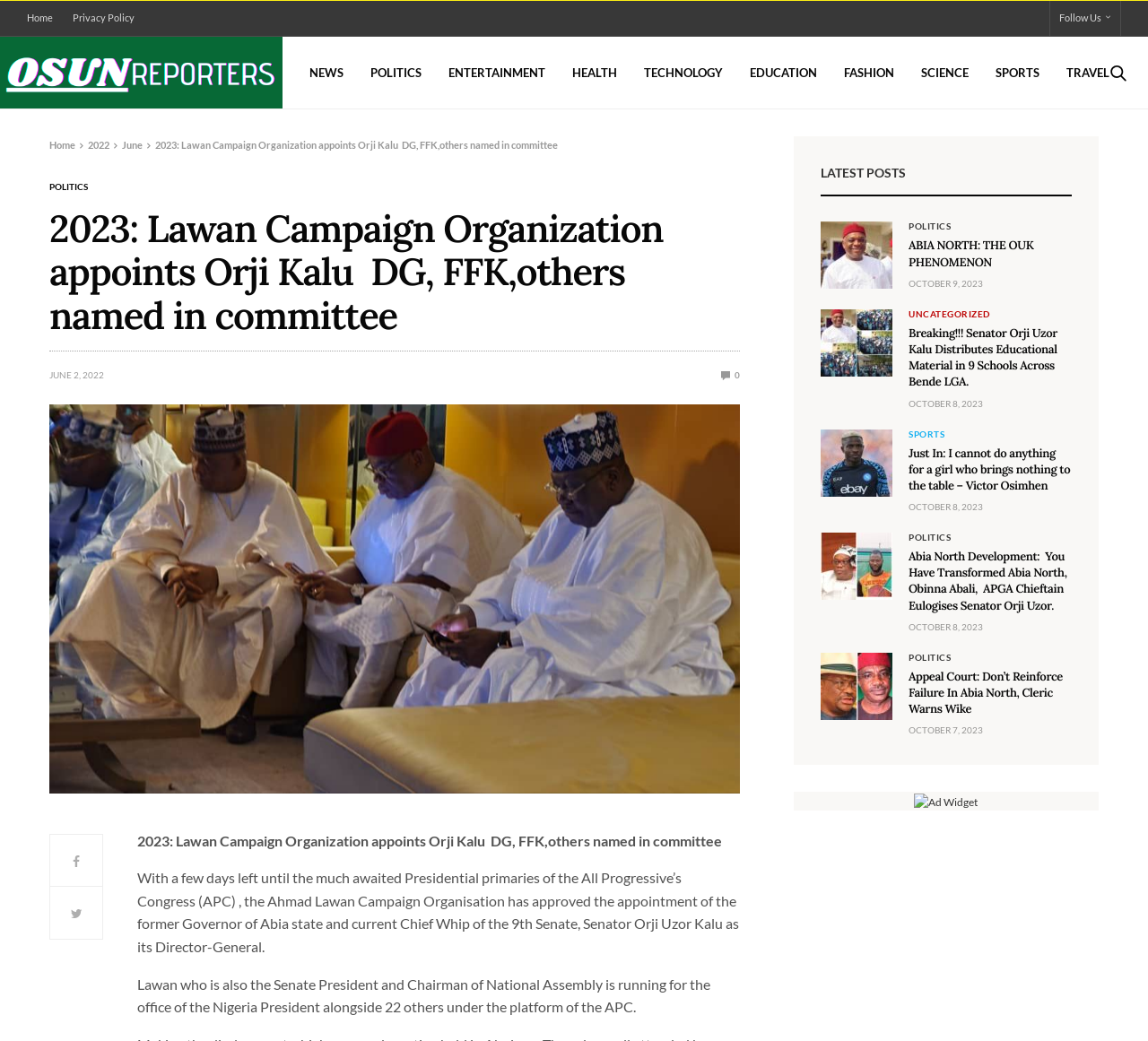Determine the bounding box coordinates for the HTML element described here: "parent_node: NEWS".

[0.0, 0.035, 0.246, 0.104]